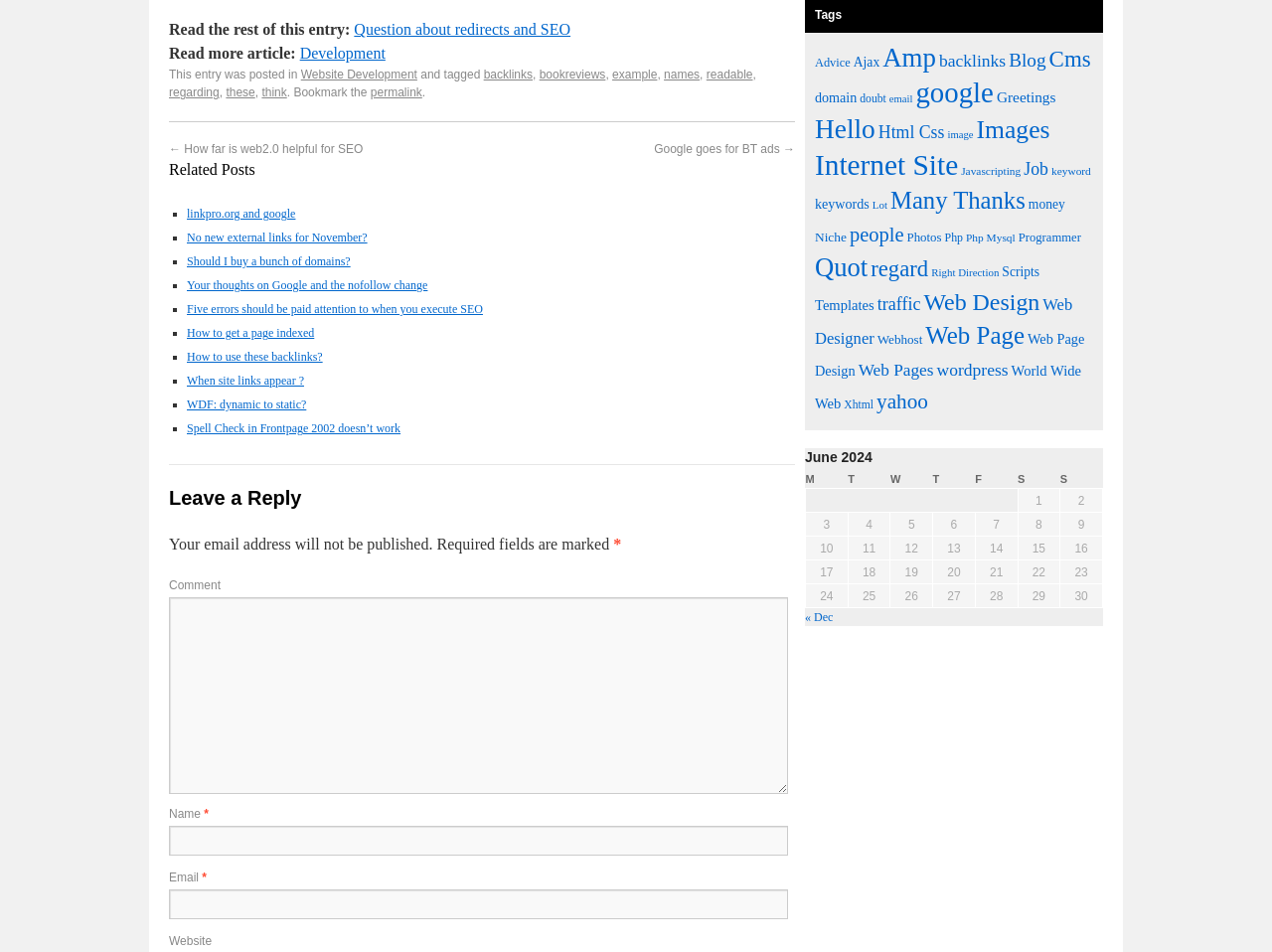Respond with a single word or short phrase to the following question: 
What is the purpose of the textbox with the label 'Email *'?

To input email address